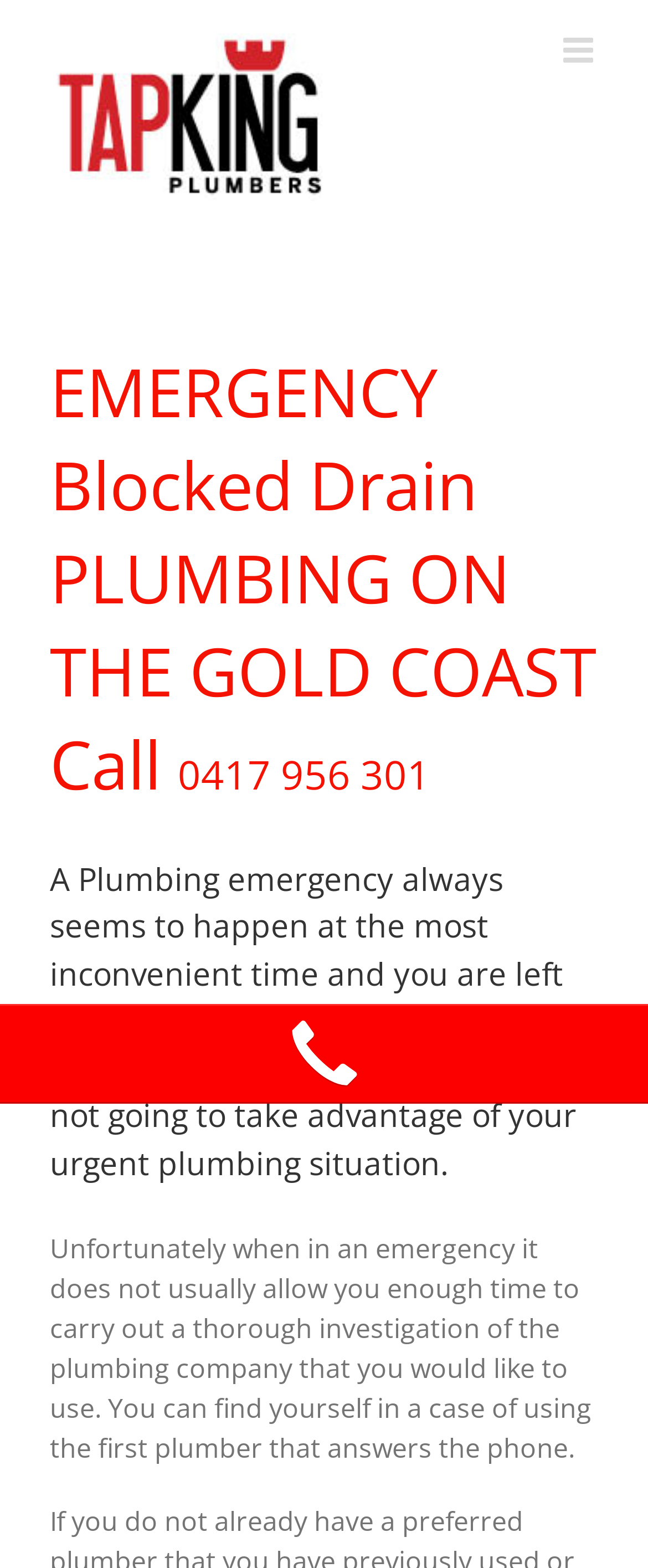Predict the bounding box of the UI element based on this description: "aria-label="Toggle mobile menu"".

[0.869, 0.021, 0.923, 0.043]